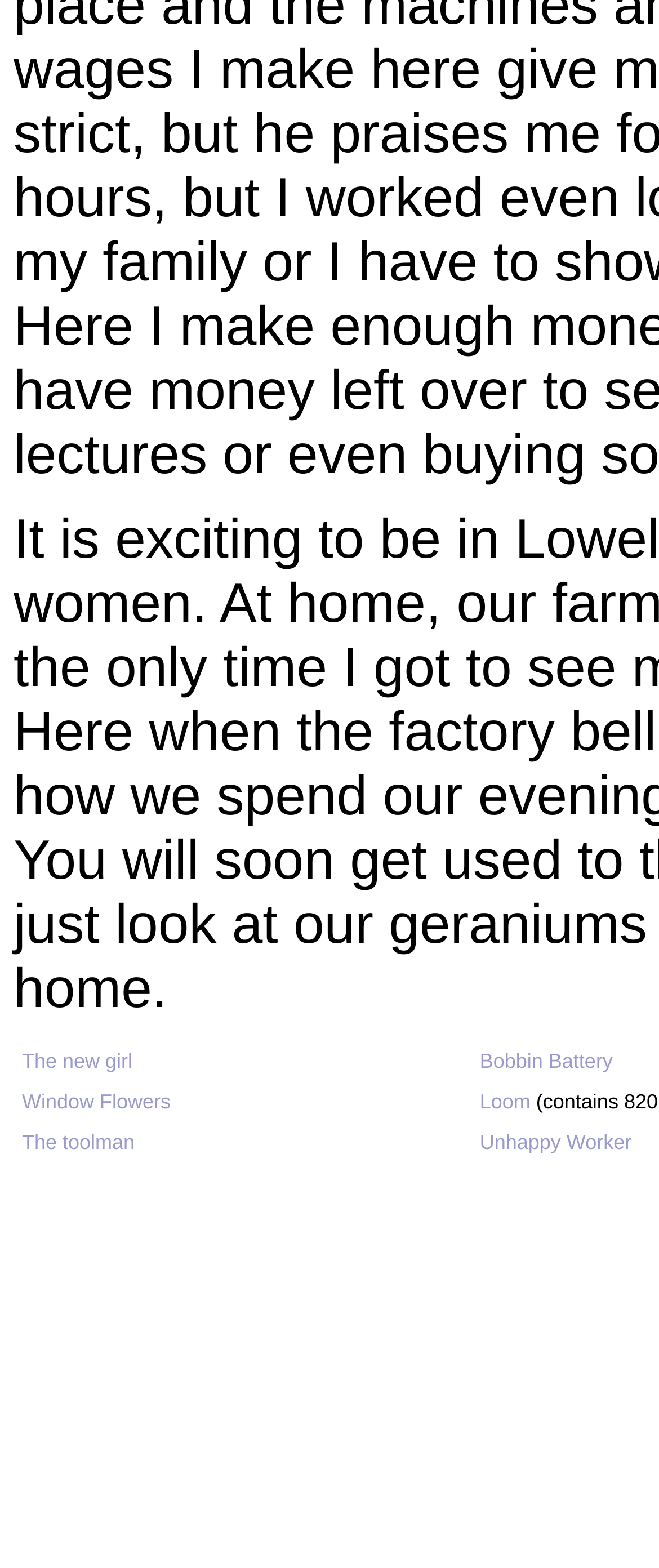Identify the bounding box for the described UI element. Provide the coordinates in (top-left x, top-left y, bottom-right x, bottom-right y) format with values ranging from 0 to 1: The new girl

[0.033, 0.669, 0.201, 0.684]